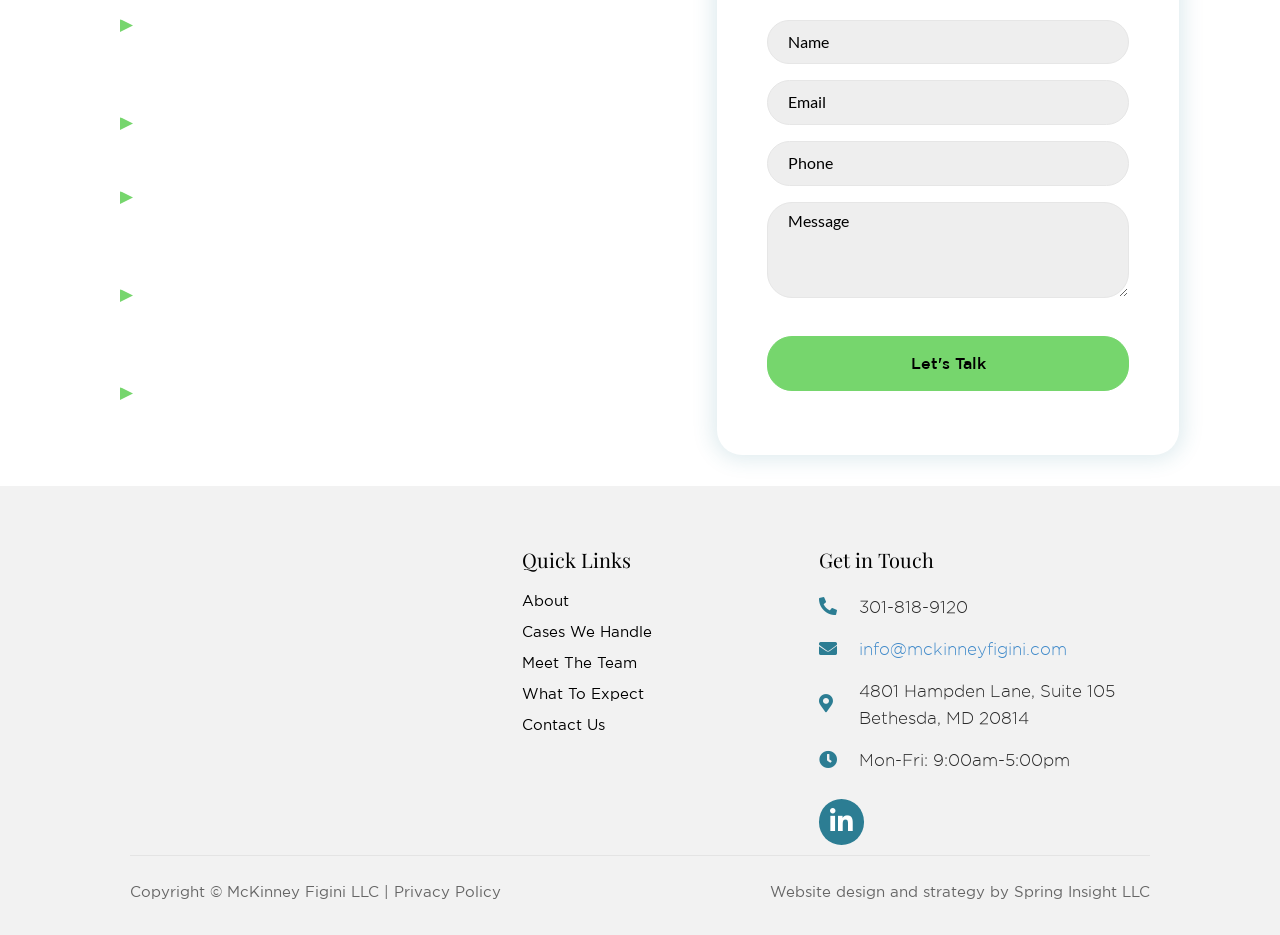Determine the bounding box coordinates for the UI element described. Format the coordinates as (top-left x, top-left y, bottom-right x, bottom-right y) and ensure all values are between 0 and 1. Element description: About

[0.408, 0.635, 0.609, 0.667]